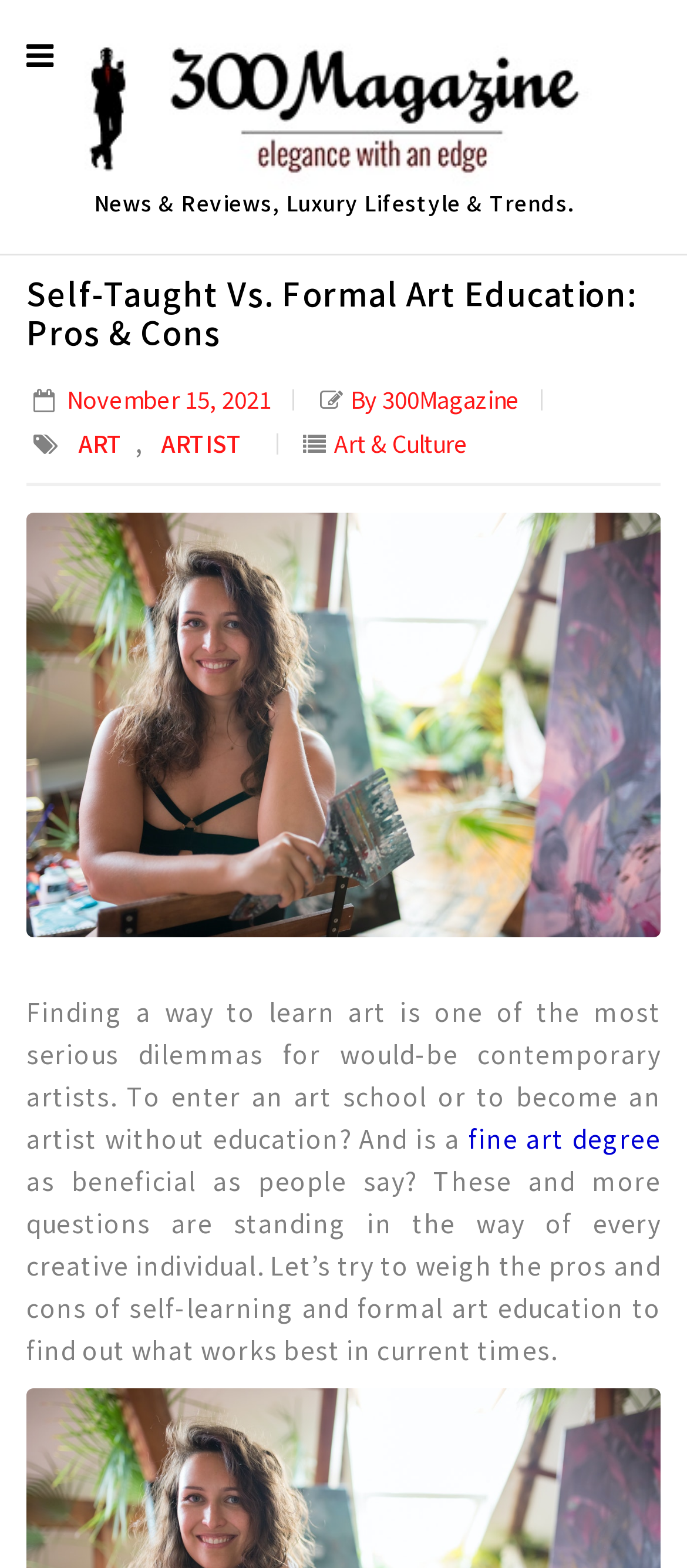What is the name of the magazine?
Can you provide a detailed and comprehensive answer to the question?

The name of the magazine can be found in the top-left corner of the webpage, where the logo '300 Magazine' is displayed.